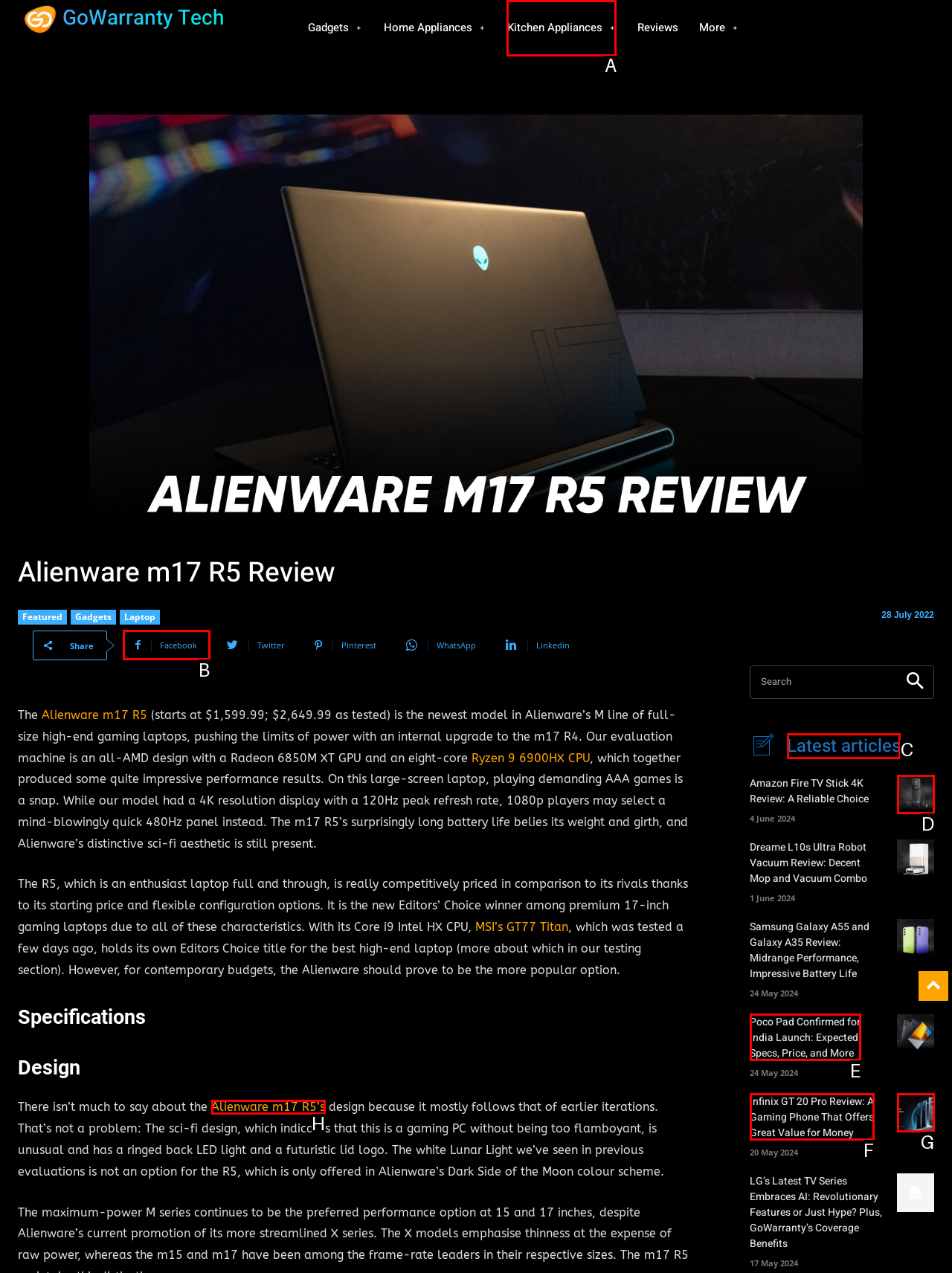Figure out which option to click to perform the following task: Check the 'Latest articles'
Provide the letter of the correct option in your response.

C